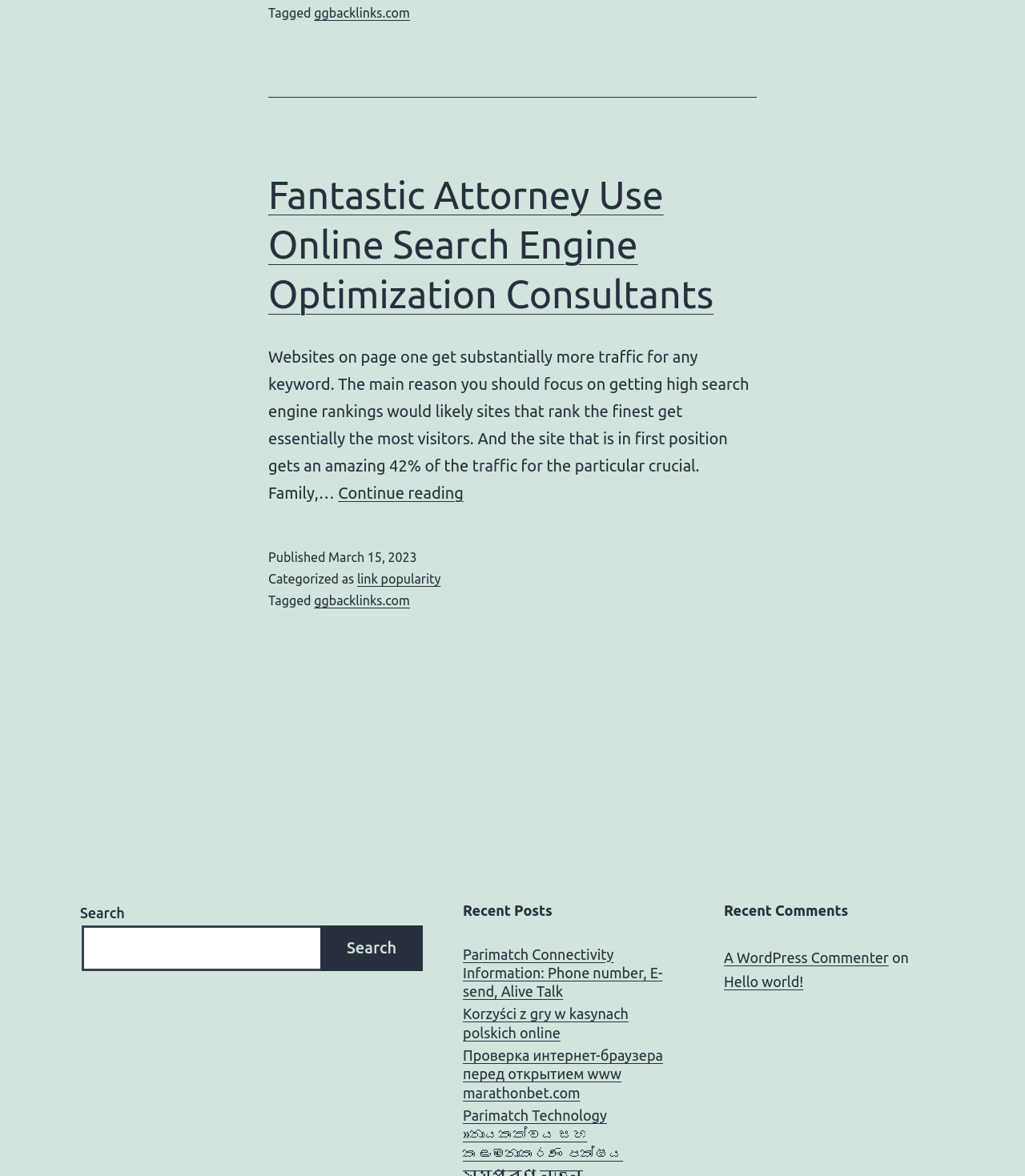What is the purpose of the search box?
Using the image, provide a concise answer in one word or a short phrase.

To search the website